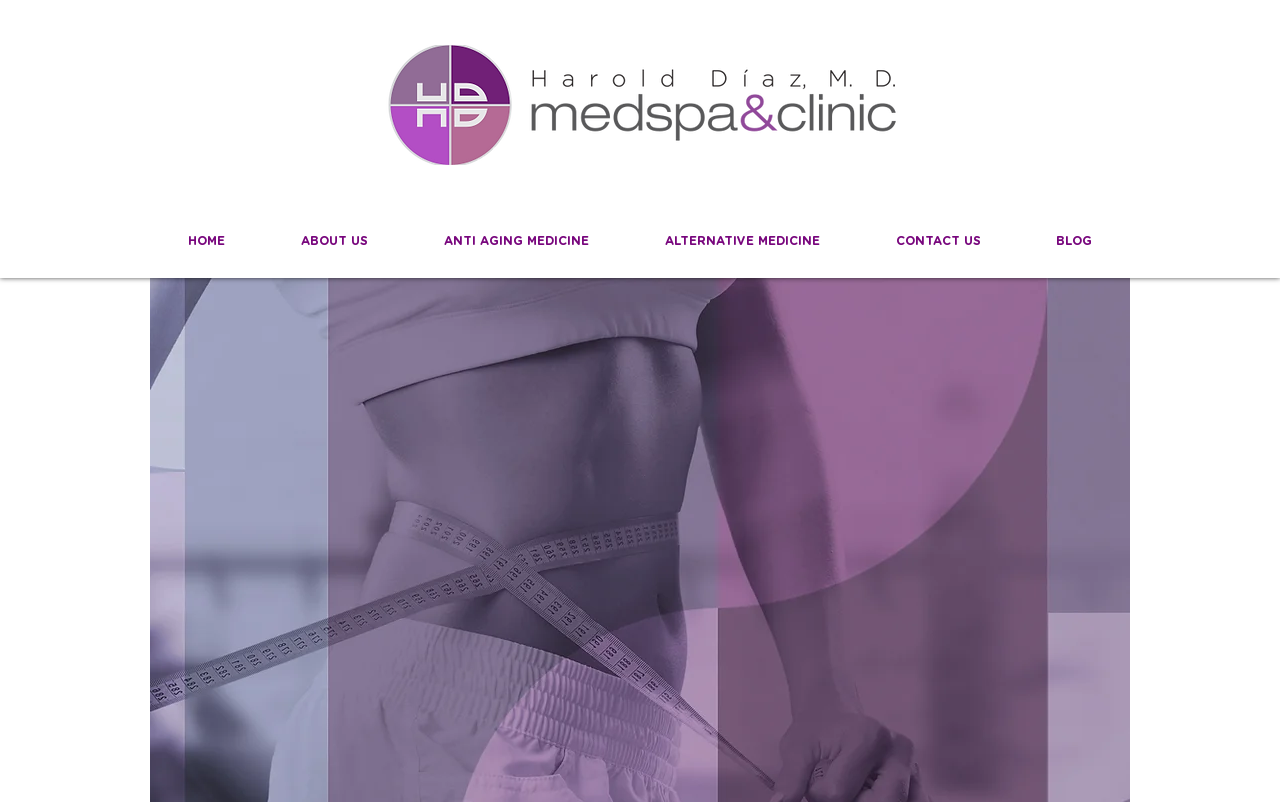Give an extensive and precise description of the webpage.

The webpage is about Lipo B Injections, specifically related to hdmedspa. At the top, there is a navigation bar with six main links: HOME, ABOUT US, ANTI AGING MEDICINE, ALTERNATIVE MEDICINE, CONTACT US, and BLOG. These links are positioned horizontally, with HOME on the left and BLOG on the right.